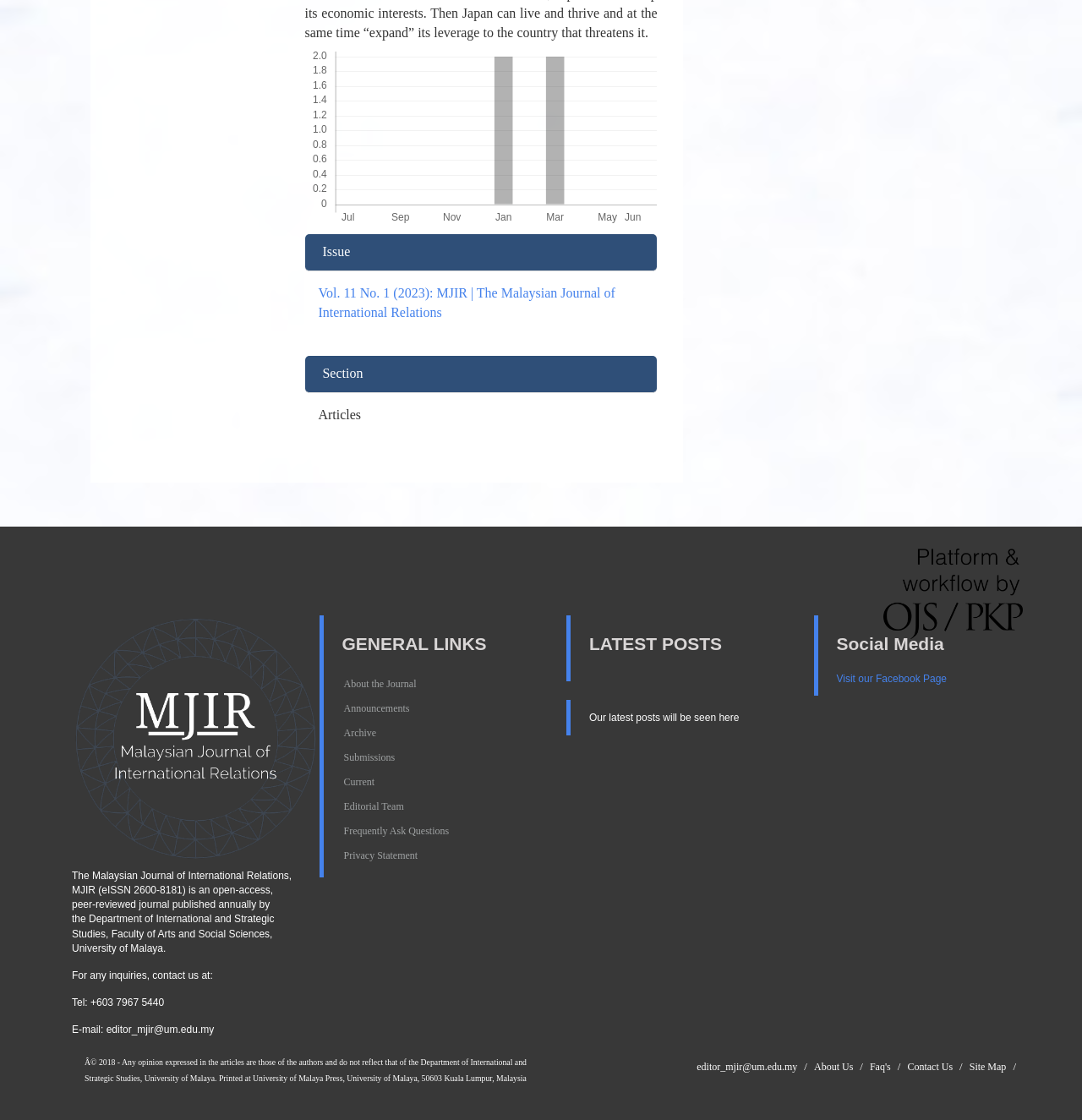Locate and provide the bounding box coordinates for the HTML element that matches this description: "About the Journal".

[0.318, 0.605, 0.385, 0.616]